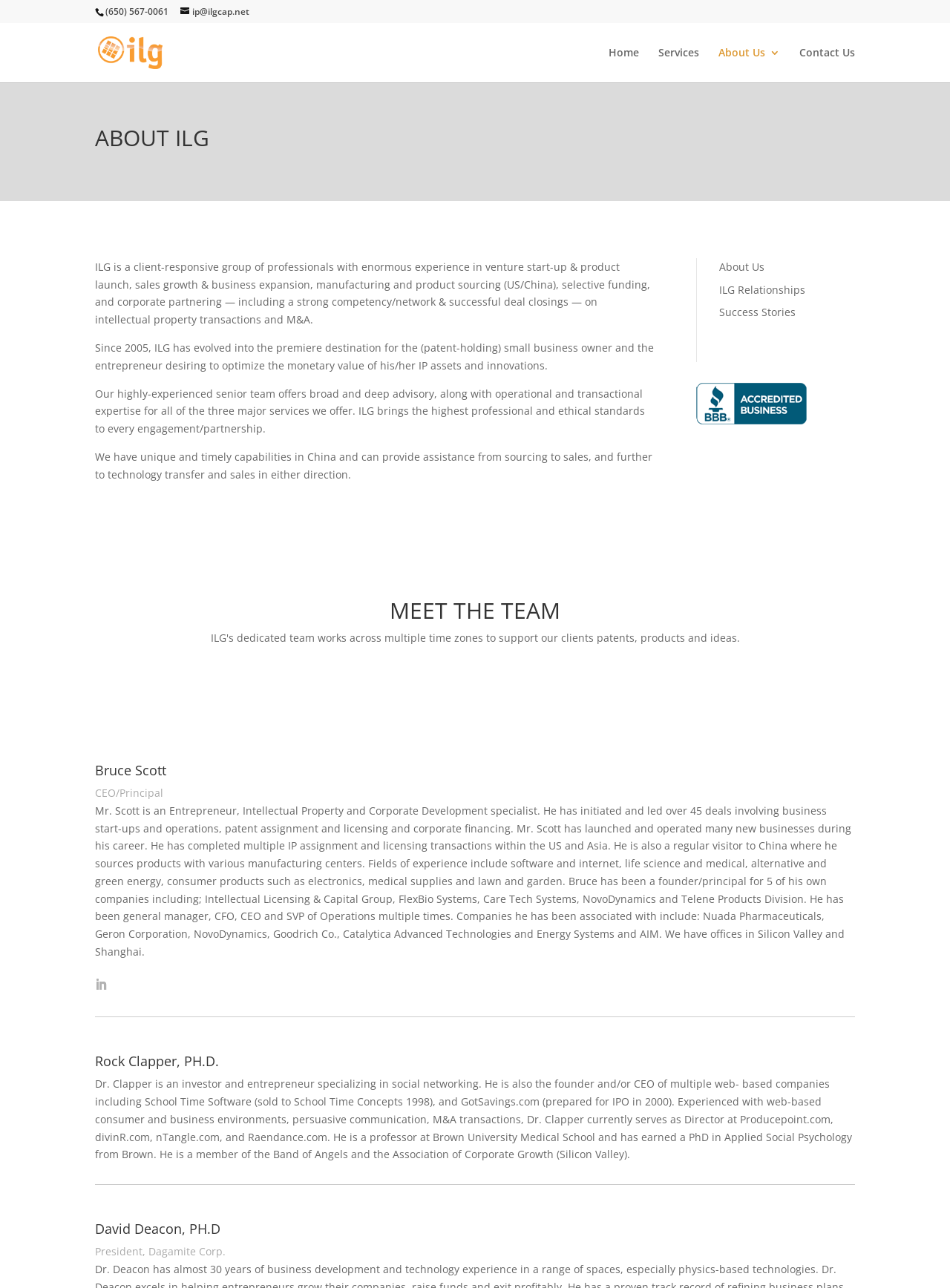Given the description of the UI element: "Contact Us", predict the bounding box coordinates in the form of [left, top, right, bottom], with each value being a float between 0 and 1.

[0.841, 0.037, 0.9, 0.064]